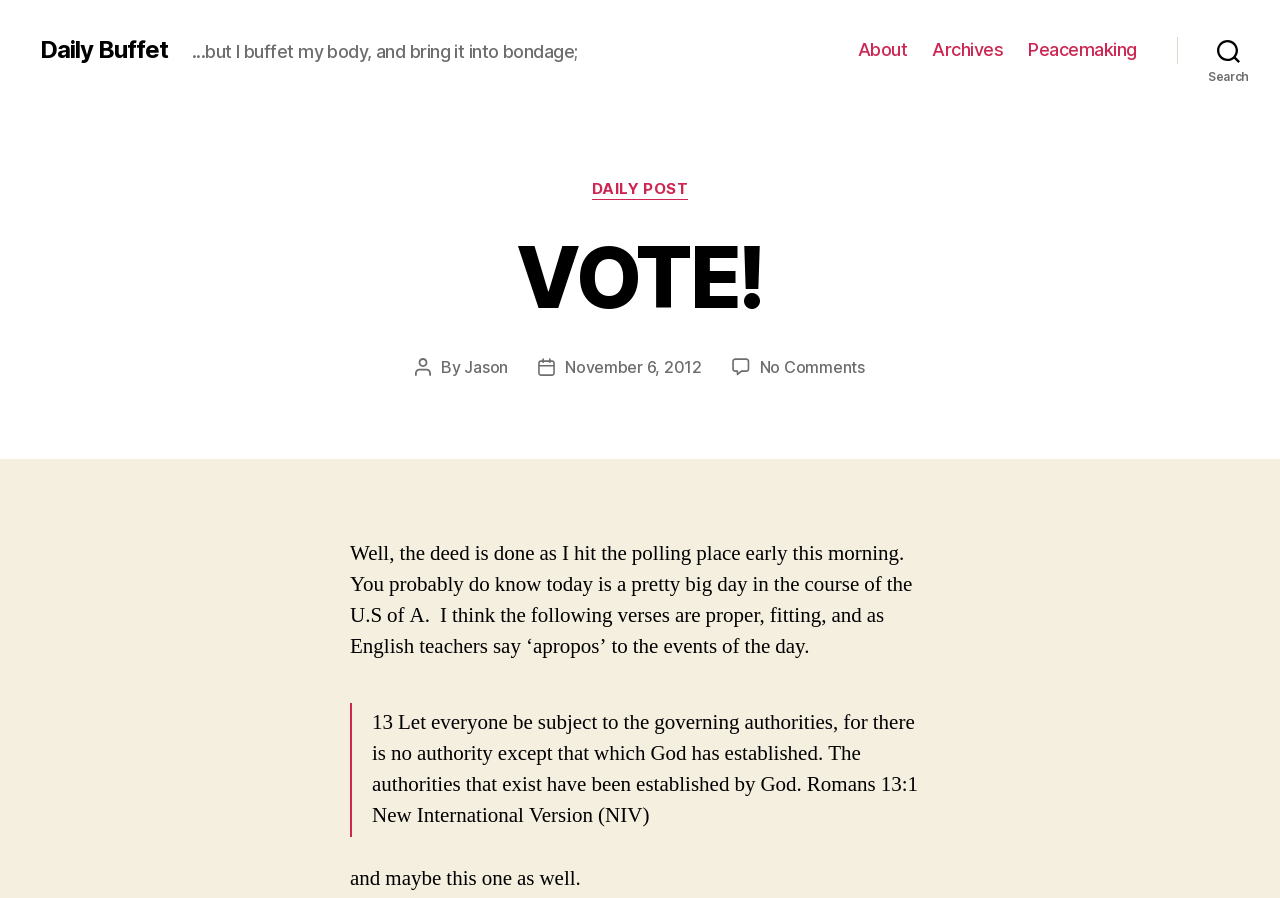Given the element description: "Daily Buffet", predict the bounding box coordinates of the UI element it refers to, using four float numbers between 0 and 1, i.e., [left, top, right, bottom].

[0.031, 0.042, 0.131, 0.069]